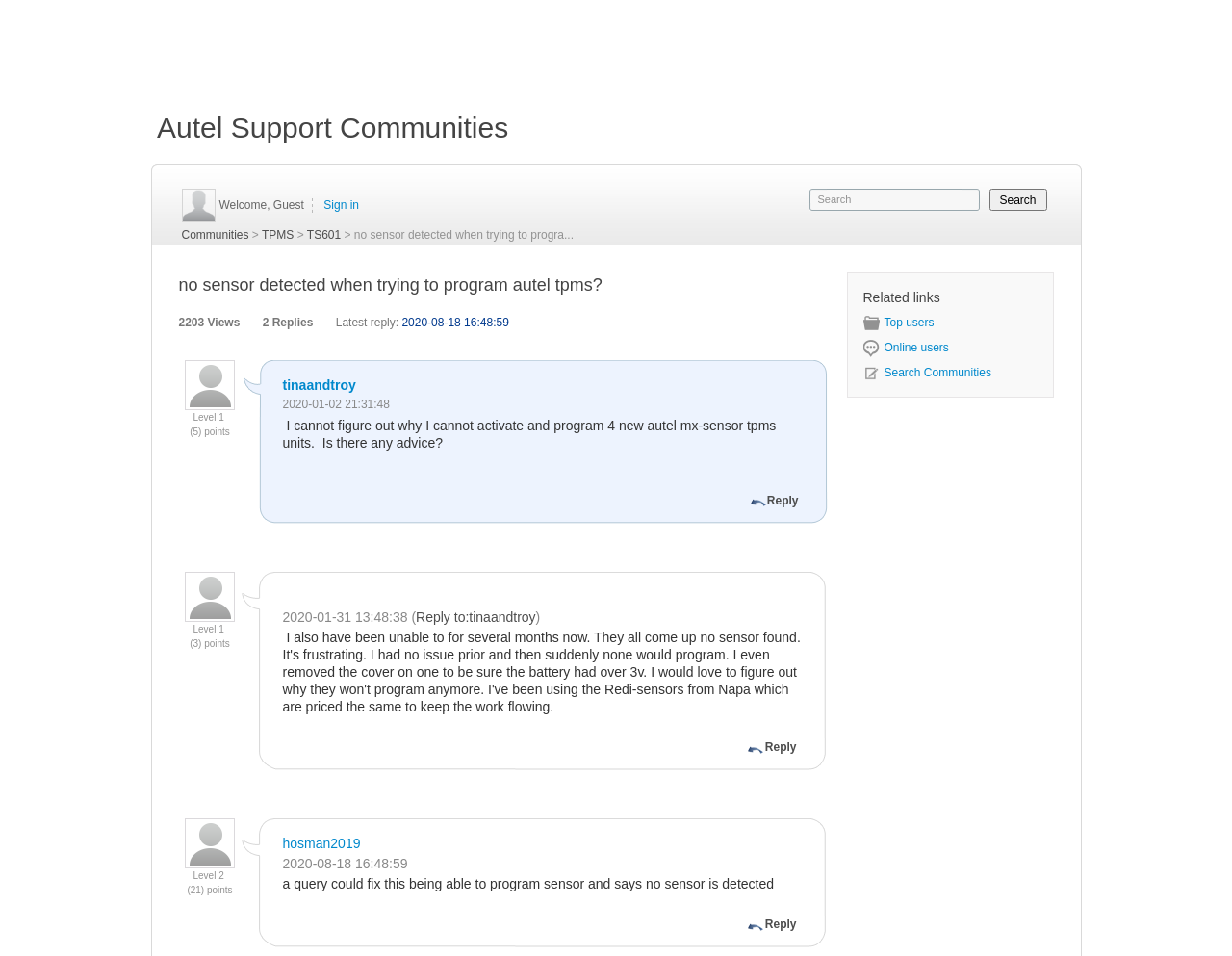What is the level of the user 'tinaandtroy'?
Craft a detailed and extensive response to the question.

The user 'tinaandtroy' has a level indicator next to their username, which shows 'Level 1' and '(5) points', indicating their level of participation or reputation within the community.